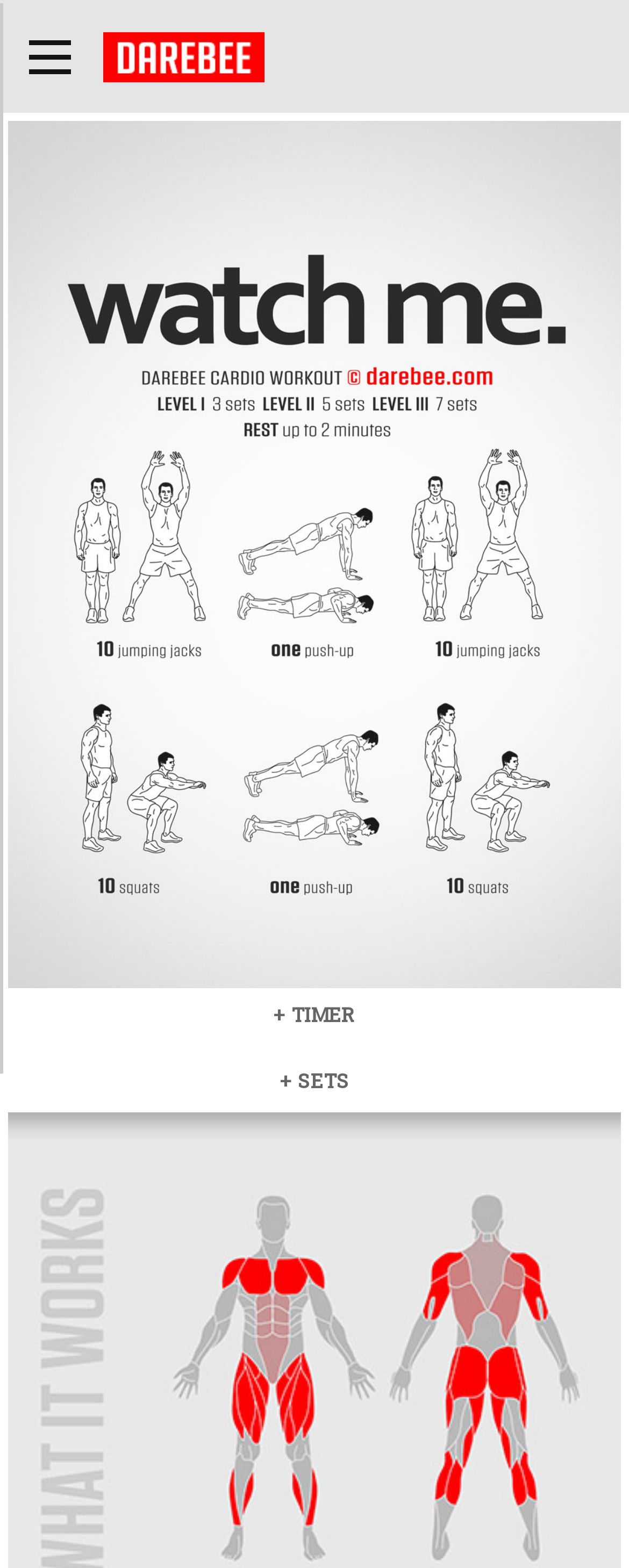What is the logo of the website?
From the image, provide a succinct answer in one word or a short phrase.

DAREBEE